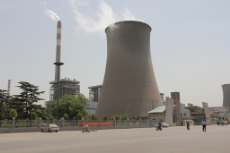What is being released into the atmosphere from the smokestack?
Give a one-word or short phrase answer based on the image.

White smoke